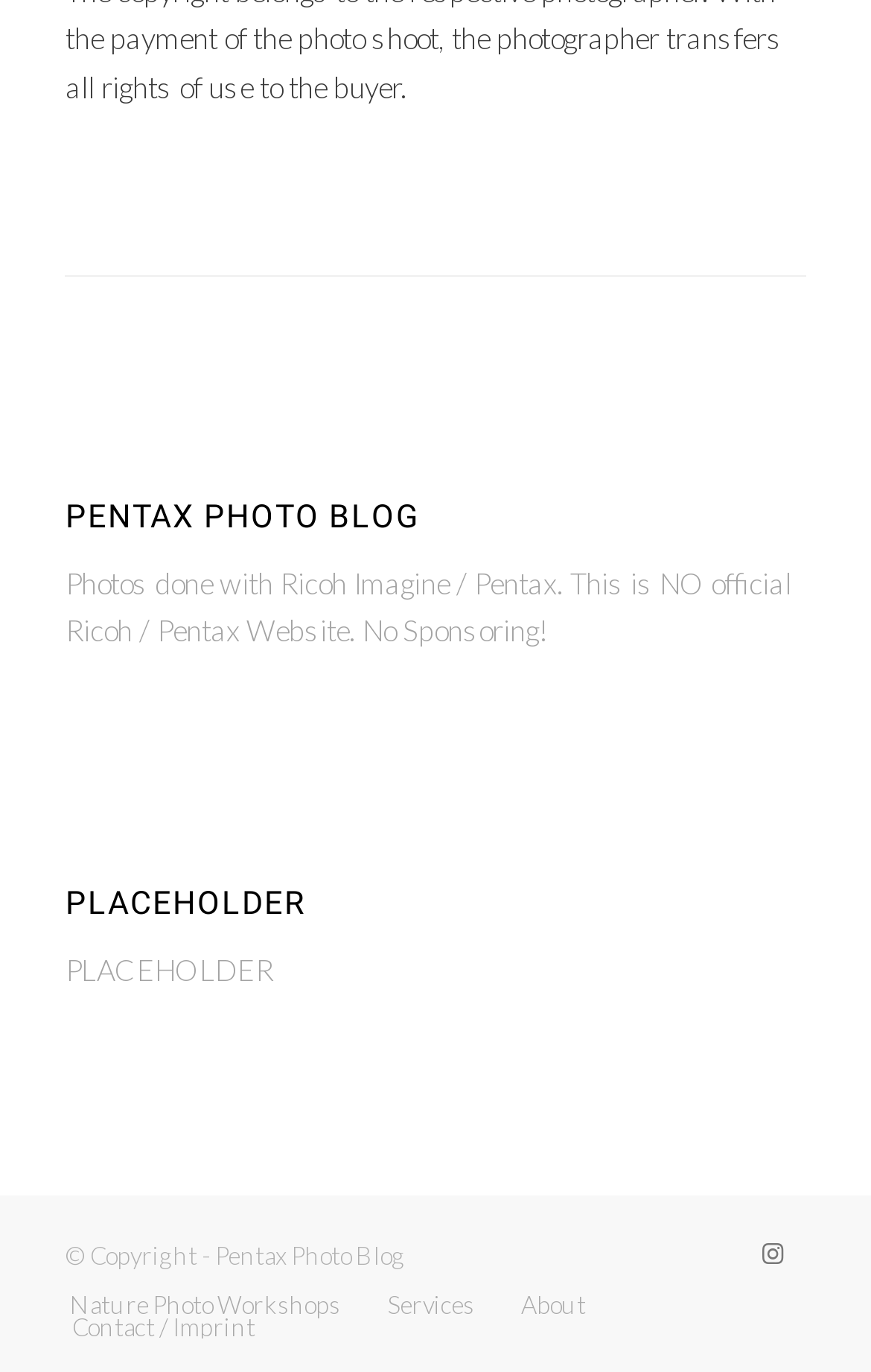How many menu items are there?
Please answer the question with as much detail as possible using the screenshot.

There are four menu items, which can be found in the link section at the bottom of the page. They are 'Nature Photo Workshops', 'Services', 'About', and 'Contact / Imprint'.